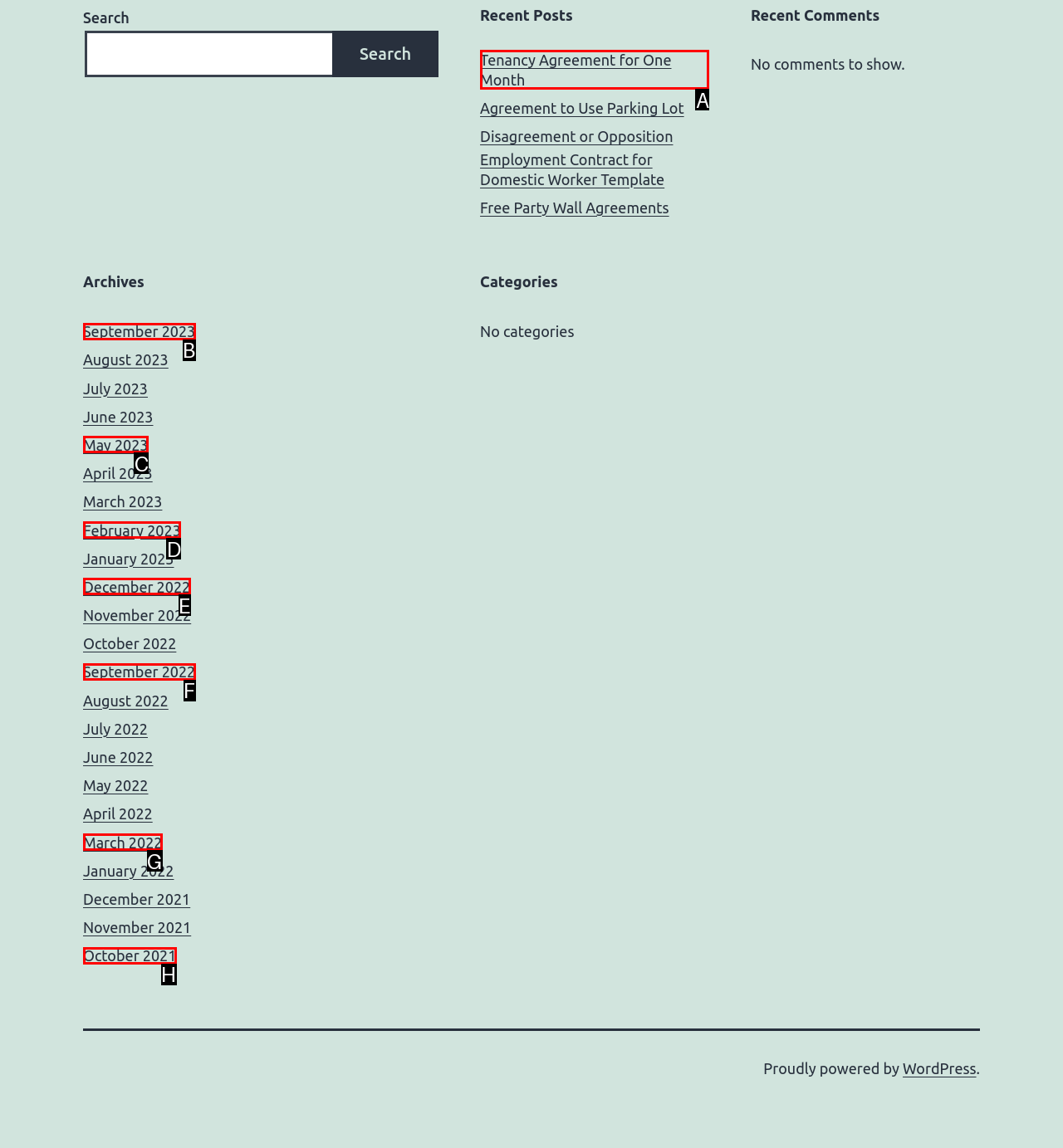Point out the HTML element I should click to achieve the following task: View recent post 'Tenancy Agreement for One Month' Provide the letter of the selected option from the choices.

A